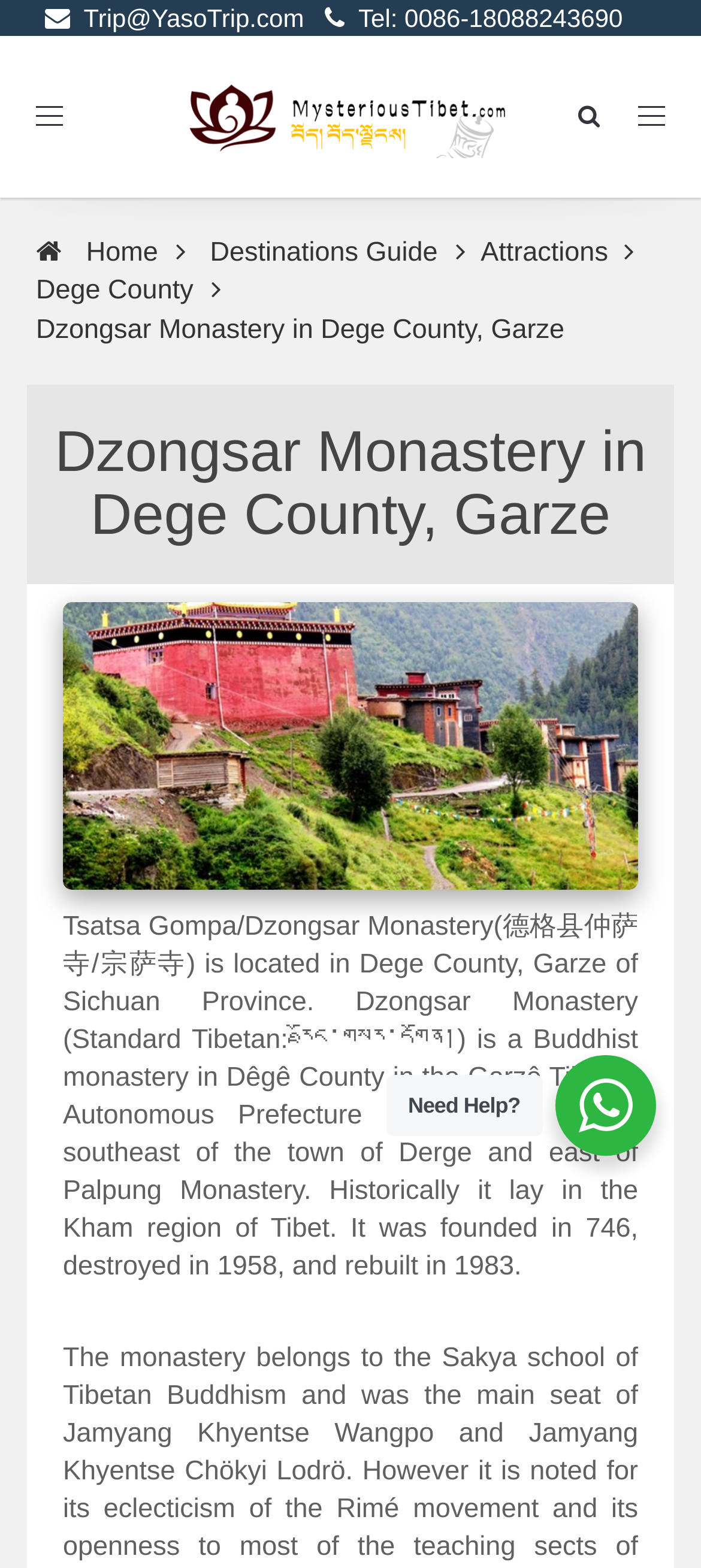Using the element description provided, determine the bounding box coordinates in the format (top-left x, top-left y, bottom-right x, bottom-right y). Ensure that all values are floating point numbers between 0 and 1. Element description: Home

[0.123, 0.151, 0.225, 0.171]